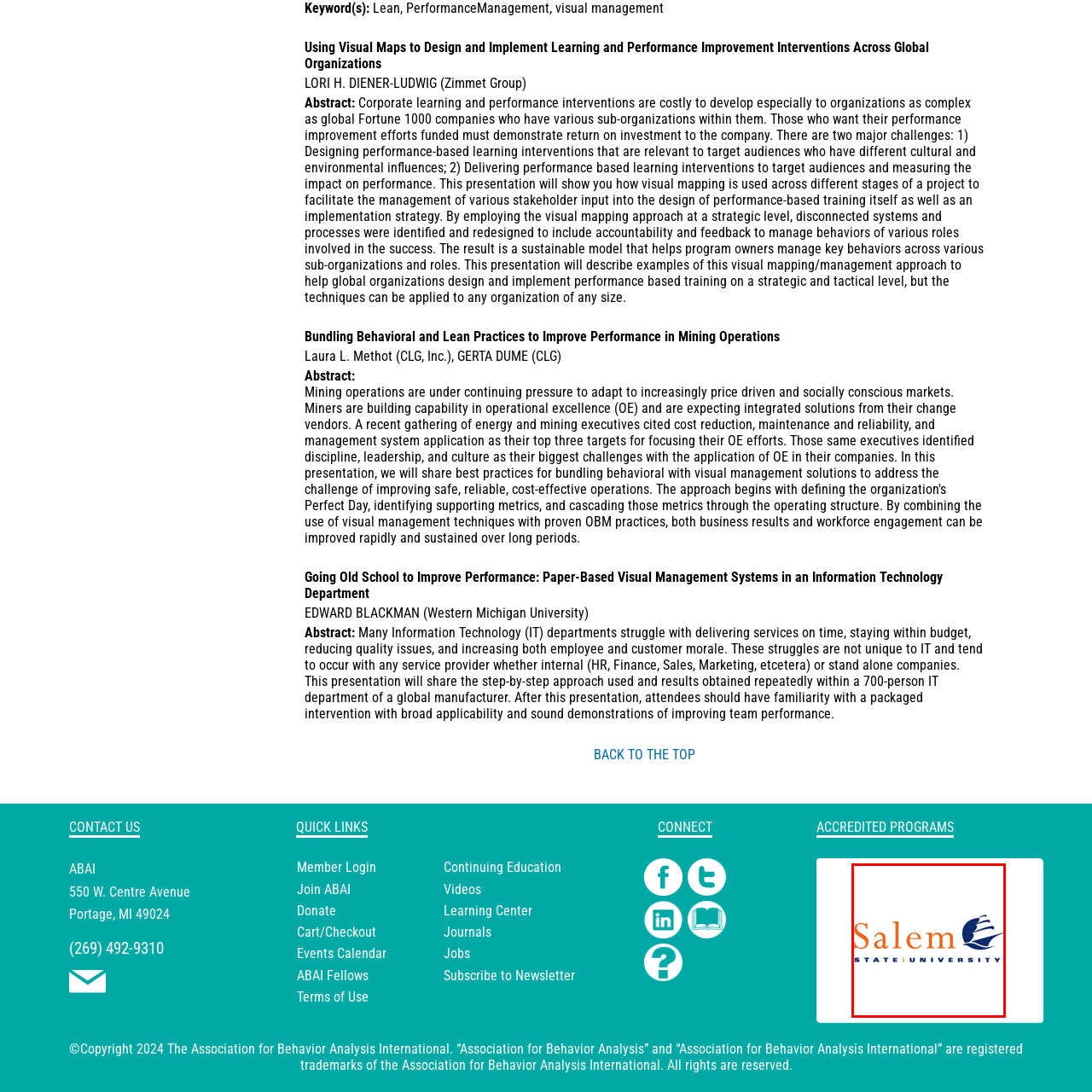What is the color of 'STATE UNIVERSITY' in the logo?
Please examine the image within the red bounding box and provide your answer using just one word or phrase.

Blue